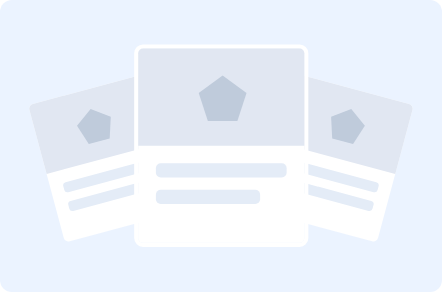Outline with detail what the image portrays.

The image depicts a graphic representation of multiple laptops or computer screens displayed in a stylized manner, suggesting a digital or technological theme. This visual likely relates to a project cover, showcasing elements relevant to coding or software development. The light blue background enhances the modern and clean aesthetic, while the arrangement of the screens may signify collaboration or the sharing of information in a digital workspace. This image is associated with a project titled "Sorting Algorithm Code Using MATLAB," indicating its focus on programming and instructional content. The project appears to feature a user named Prashant Kumar, emphasizing an educational aspect, possibly aimed at students or other learners interested in coding. The small icons and layout suggest an organized, user-friendly approach to showcasing projects in a digital portfolio or online platform.